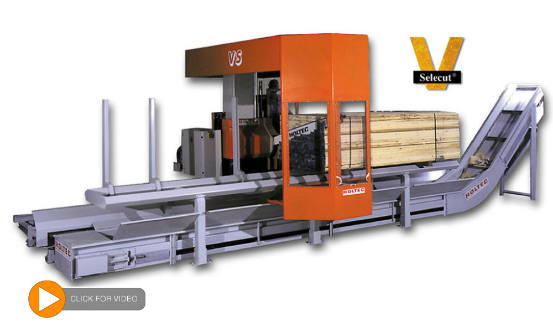Offer an in-depth caption of the image, mentioning all notable aspects.

The image showcases the Selecut V crosscut system, a cutting-edge piece of machinery designed by HOLTEC. The orange structure labeled "V3" prominently features a cutting station equipped for precision wood processing. This automated system allows for the efficient cutting of timber with accuracy and ease, reflecting HOLTEC's commitment to enhancing productivity in woodworking operations. 

Visible alongside the machine is a stack of lumber positioned for cutting, illustrating the system's practical application in real-world settings. The image invites viewers to click for a video demonstration of the Selecut V in action, highlighting its capabilities and operational features. Such systems are essential for achieving optimal cutting results in the lumber industry.